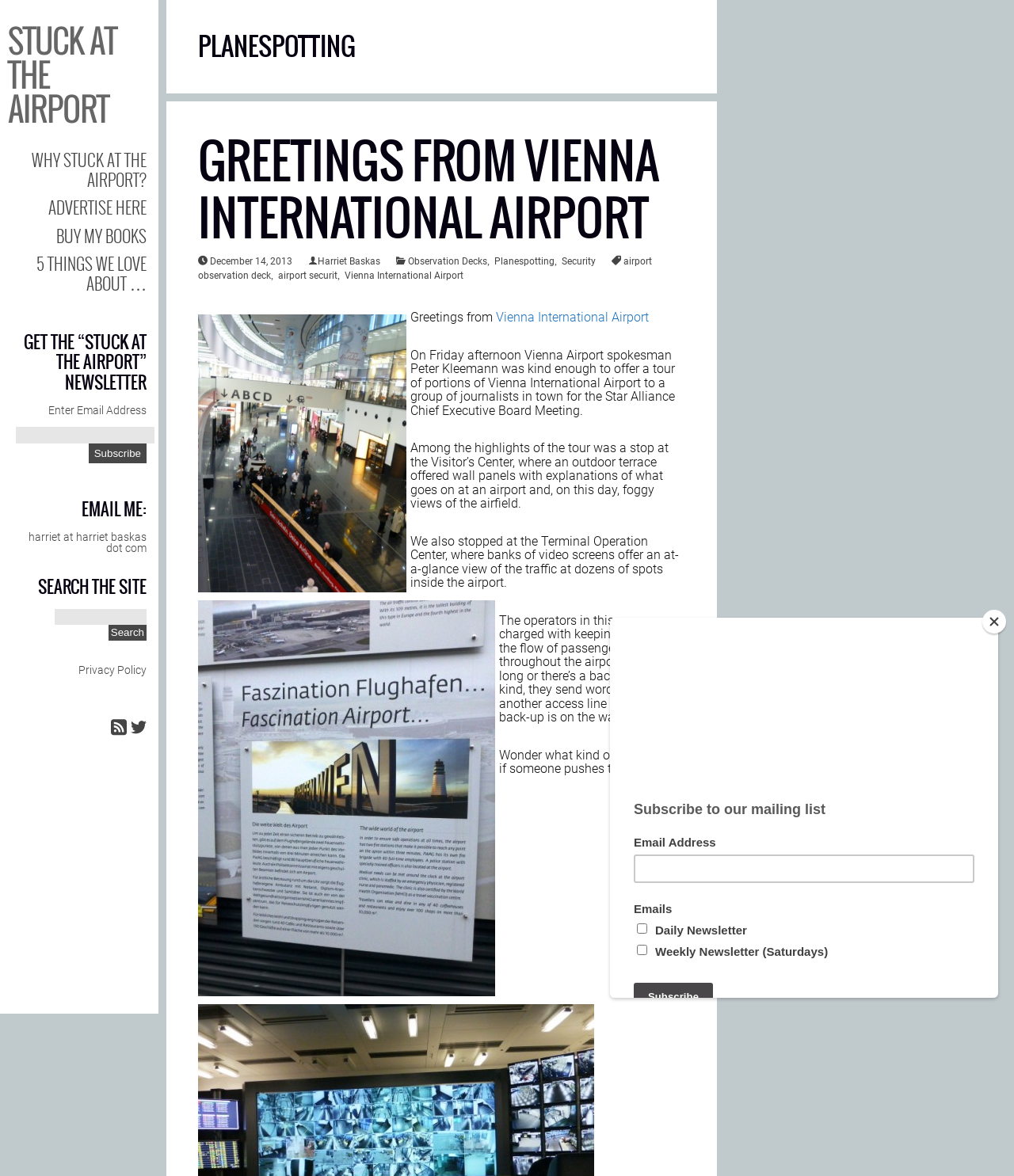Find the bounding box coordinates for the area you need to click to carry out the instruction: "Close the window". The coordinates should be four float numbers between 0 and 1, indicated as [left, top, right, bottom].

[0.969, 0.519, 0.992, 0.539]